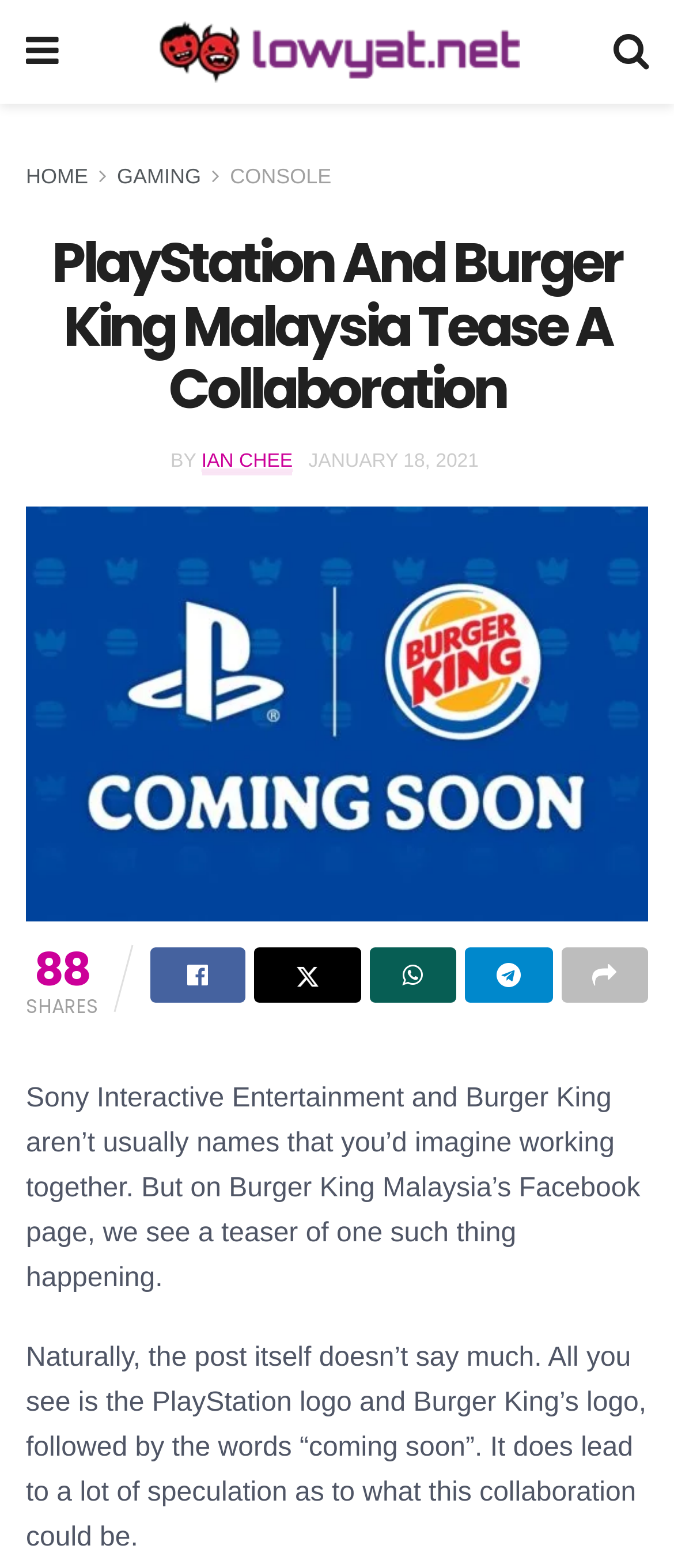Calculate the bounding box coordinates for the UI element based on the following description: "Contact Us". Ensure the coordinates are four float numbers between 0 and 1, i.e., [left, top, right, bottom].

None